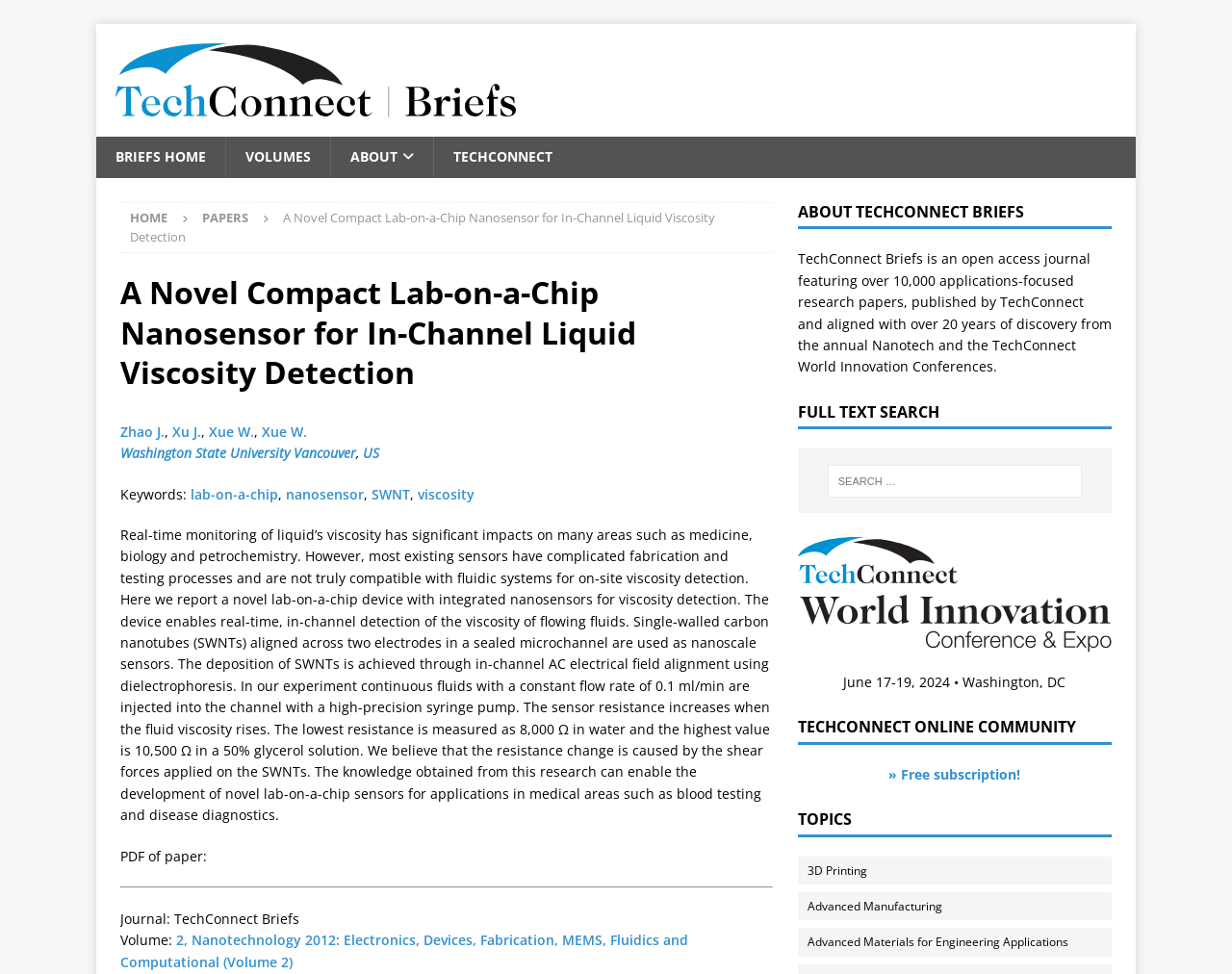Identify the bounding box coordinates of the clickable region to carry out the given instruction: "Read the full paper".

[0.098, 0.869, 0.171, 0.888]